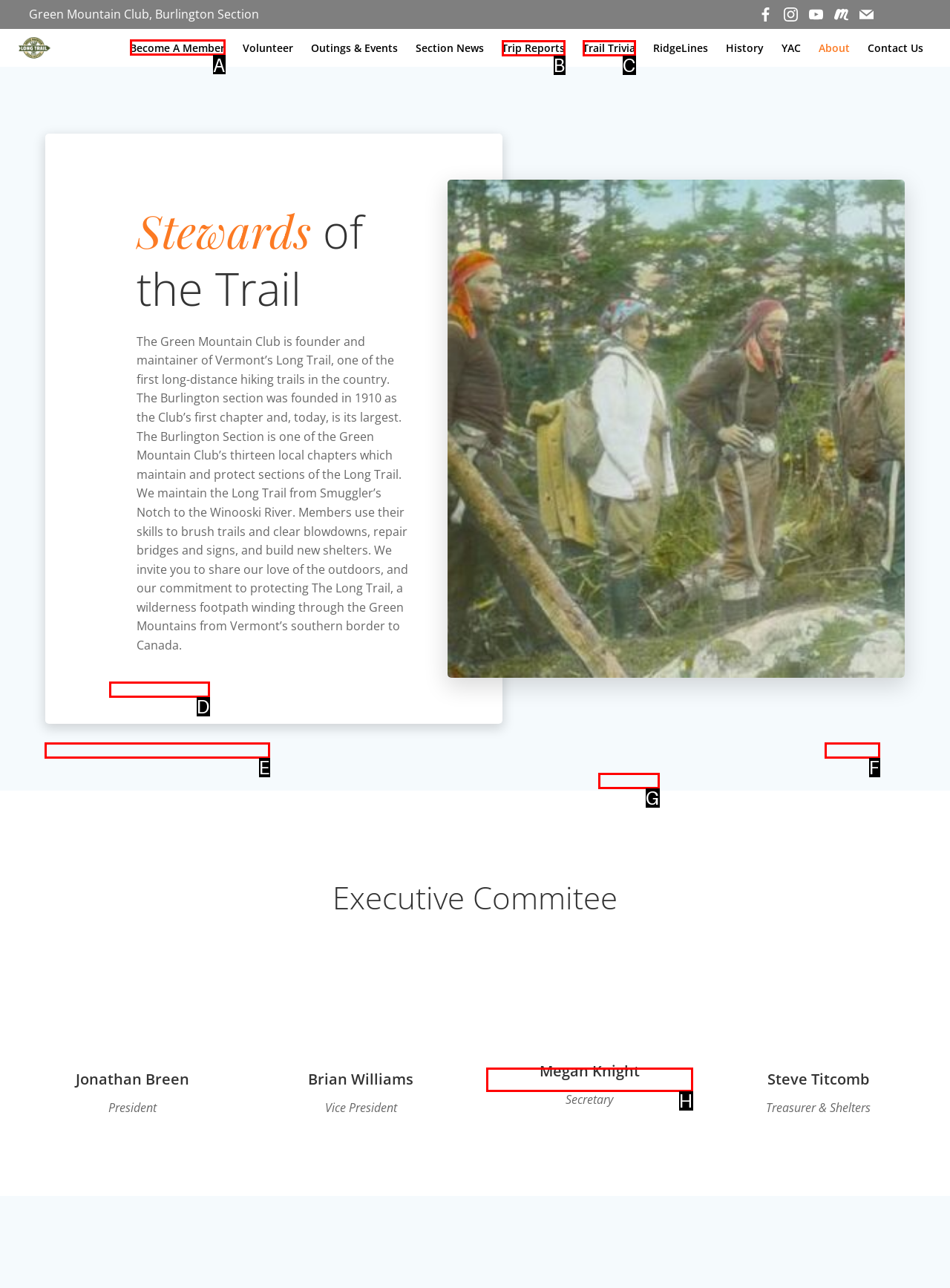Indicate which UI element needs to be clicked to fulfill the task: Click Become A Member
Answer with the letter of the chosen option from the available choices directly.

A